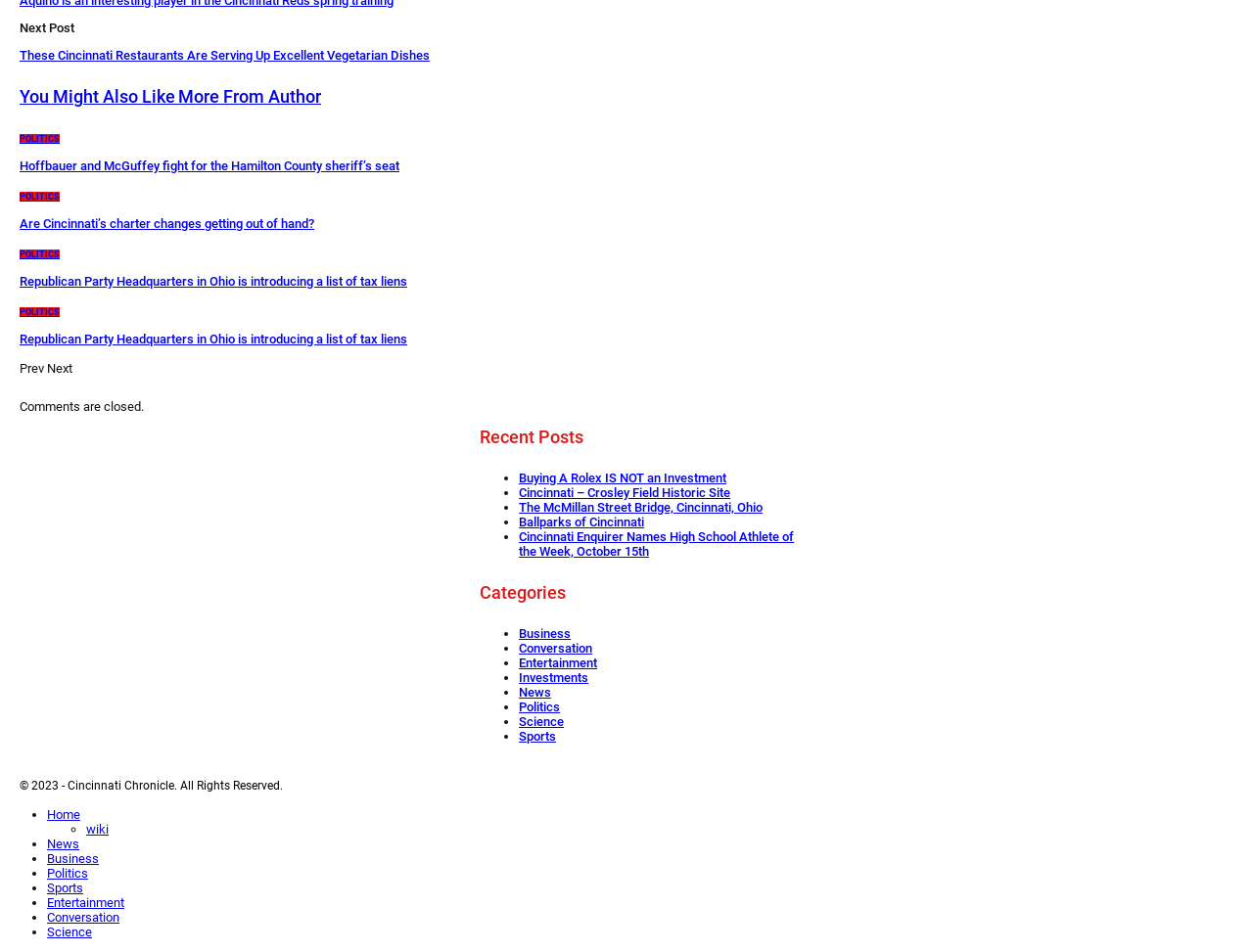Given the webpage screenshot, identify the bounding box of the UI element that matches this description: "You might also like".

[0.016, 0.095, 0.142, 0.111]